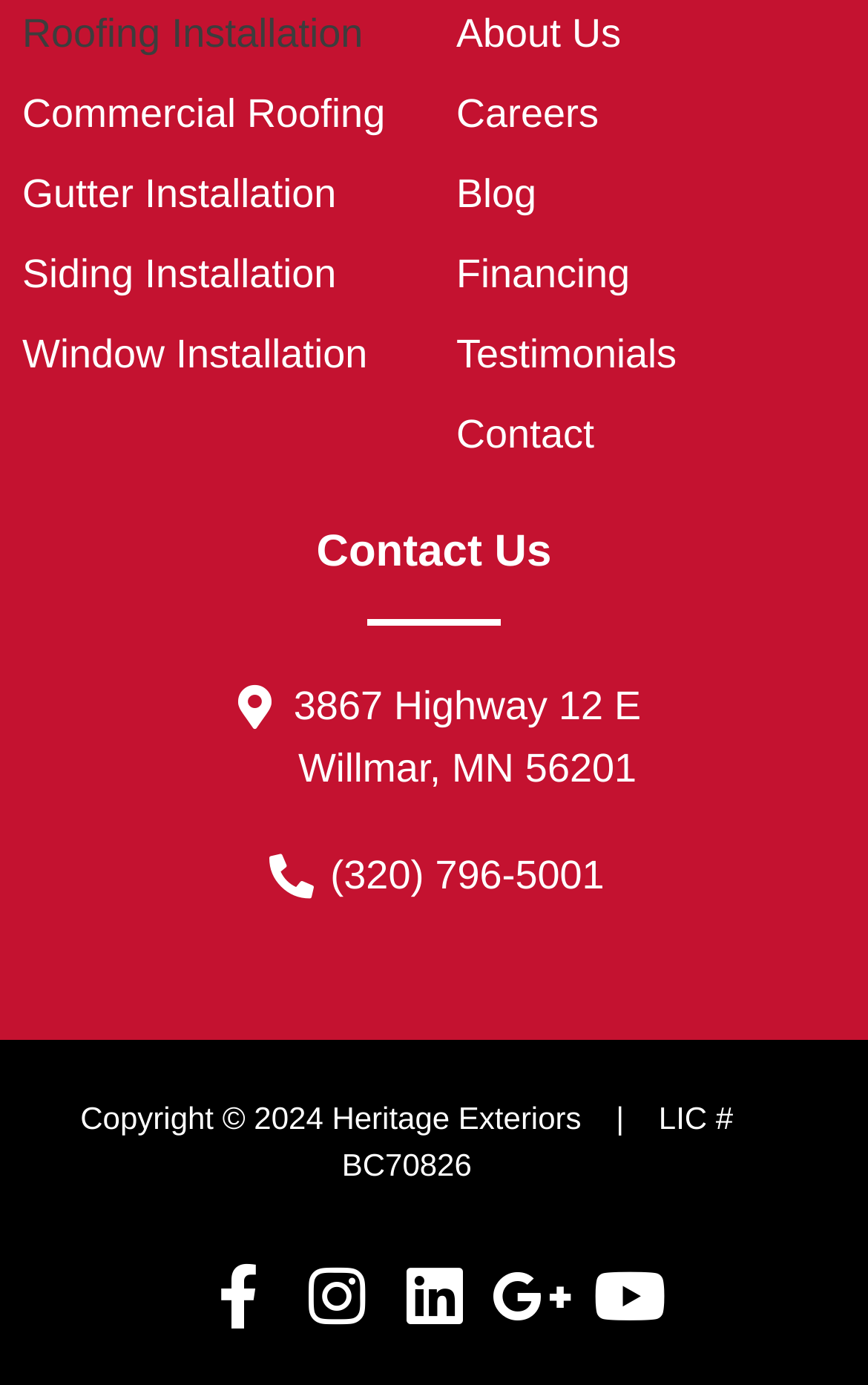Give a succinct answer to this question in a single word or phrase: 
What type of services does the company offer?

Roofing, Gutter Installation, Siding Installation, Window Installation